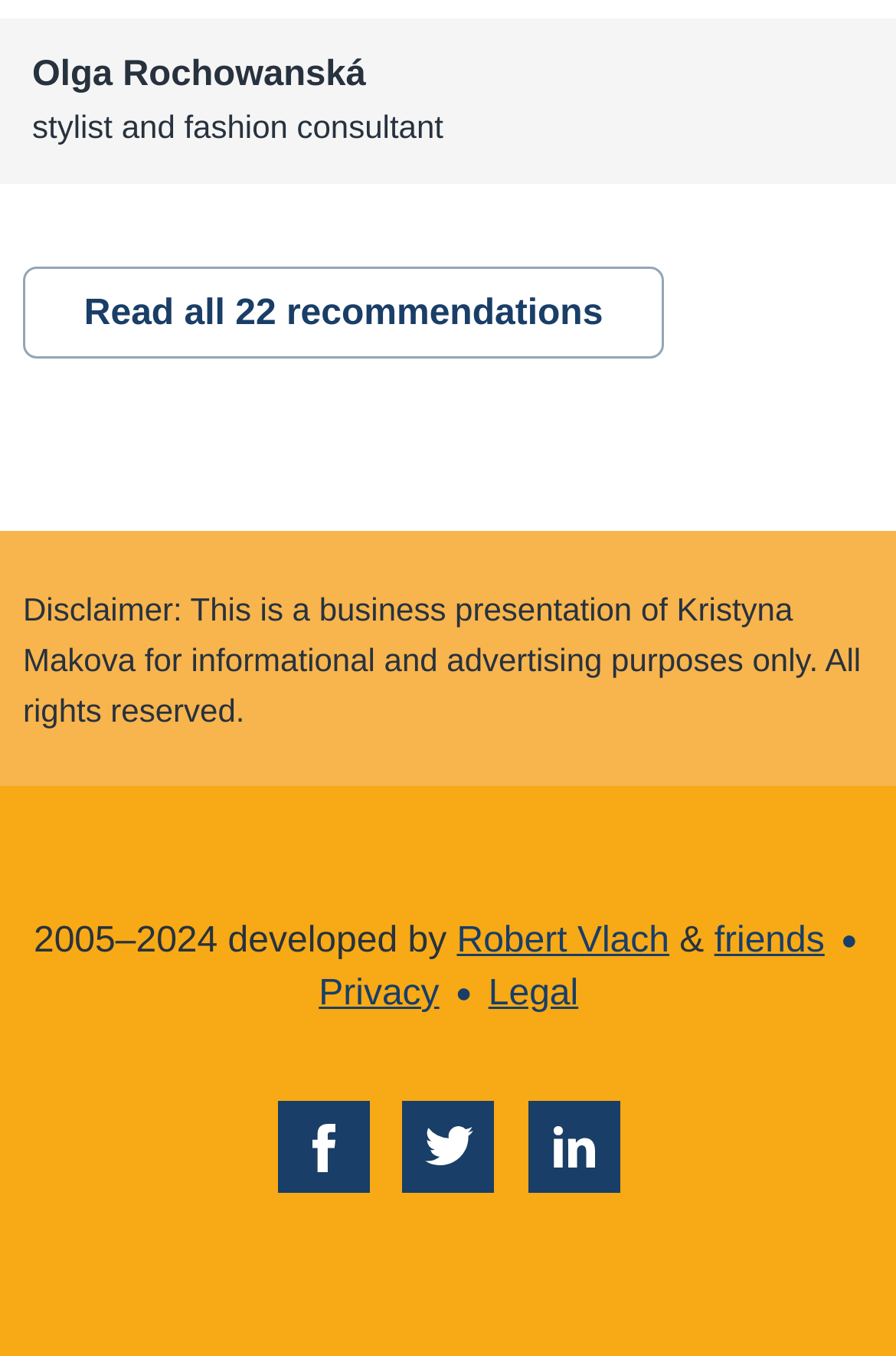Pinpoint the bounding box coordinates of the clickable area needed to execute the instruction: "View legal information". The coordinates should be specified as four float numbers between 0 and 1, i.e., [left, top, right, bottom].

[0.545, 0.719, 0.645, 0.747]